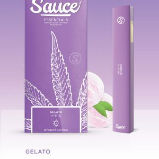Provide your answer to the question using just one word or phrase: What is illustrated on the packaging?

Cannabis leaves